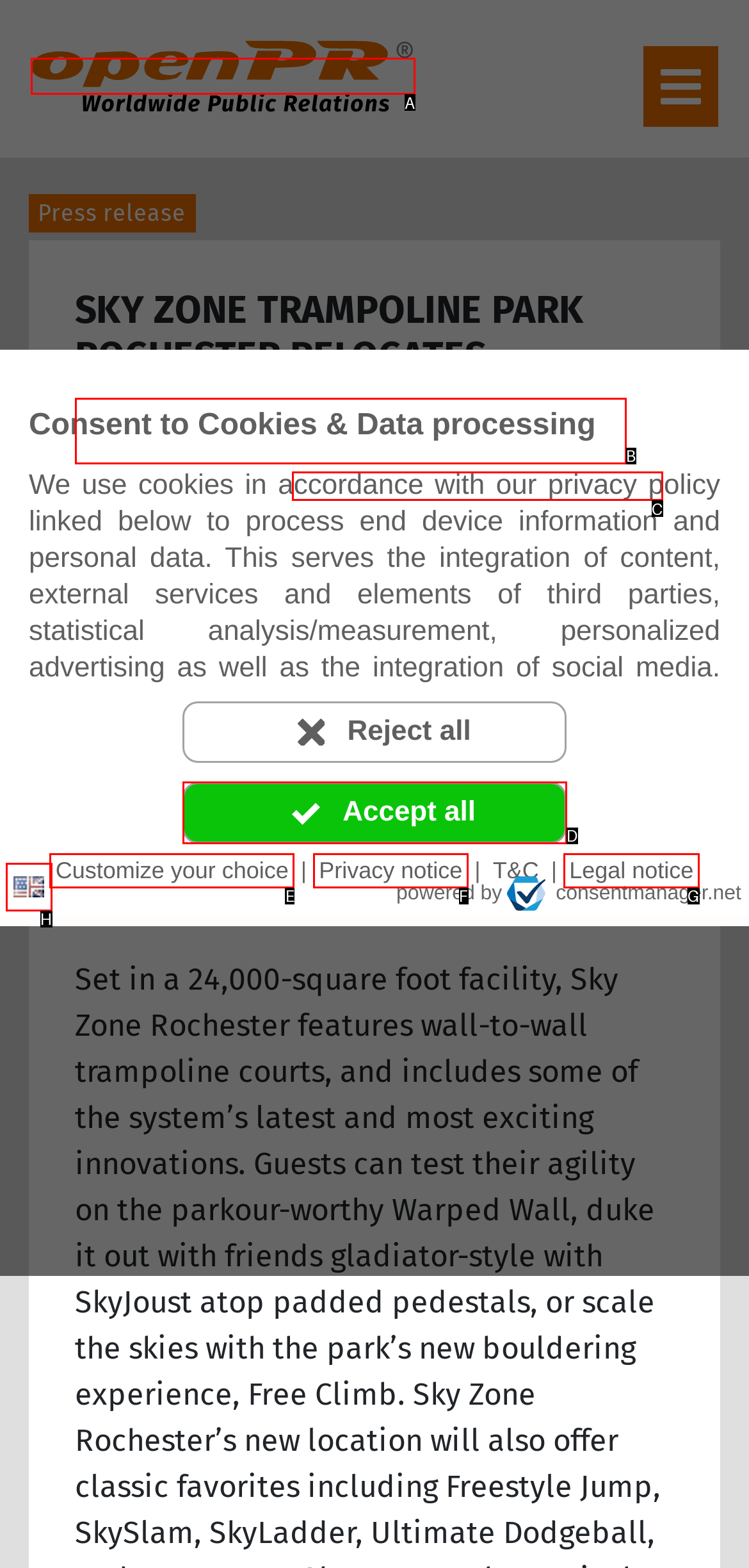Given the description: Privacy notice, identify the corresponding option. Answer with the letter of the appropriate option directly.

F